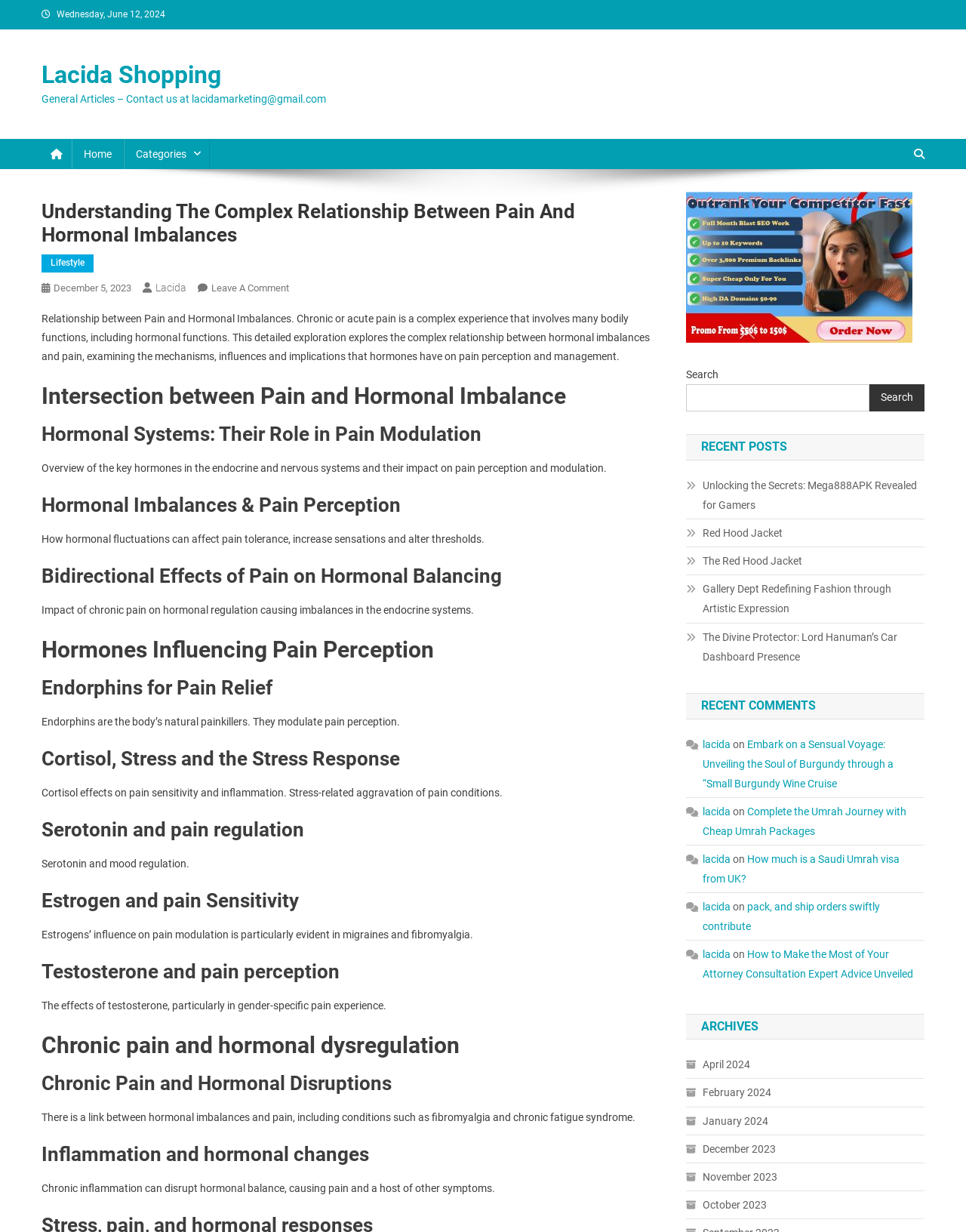What is the main topic of the webpage?
Look at the image and answer the question with a single word or phrase.

Relationship between Pain and Hormonal Imbalances